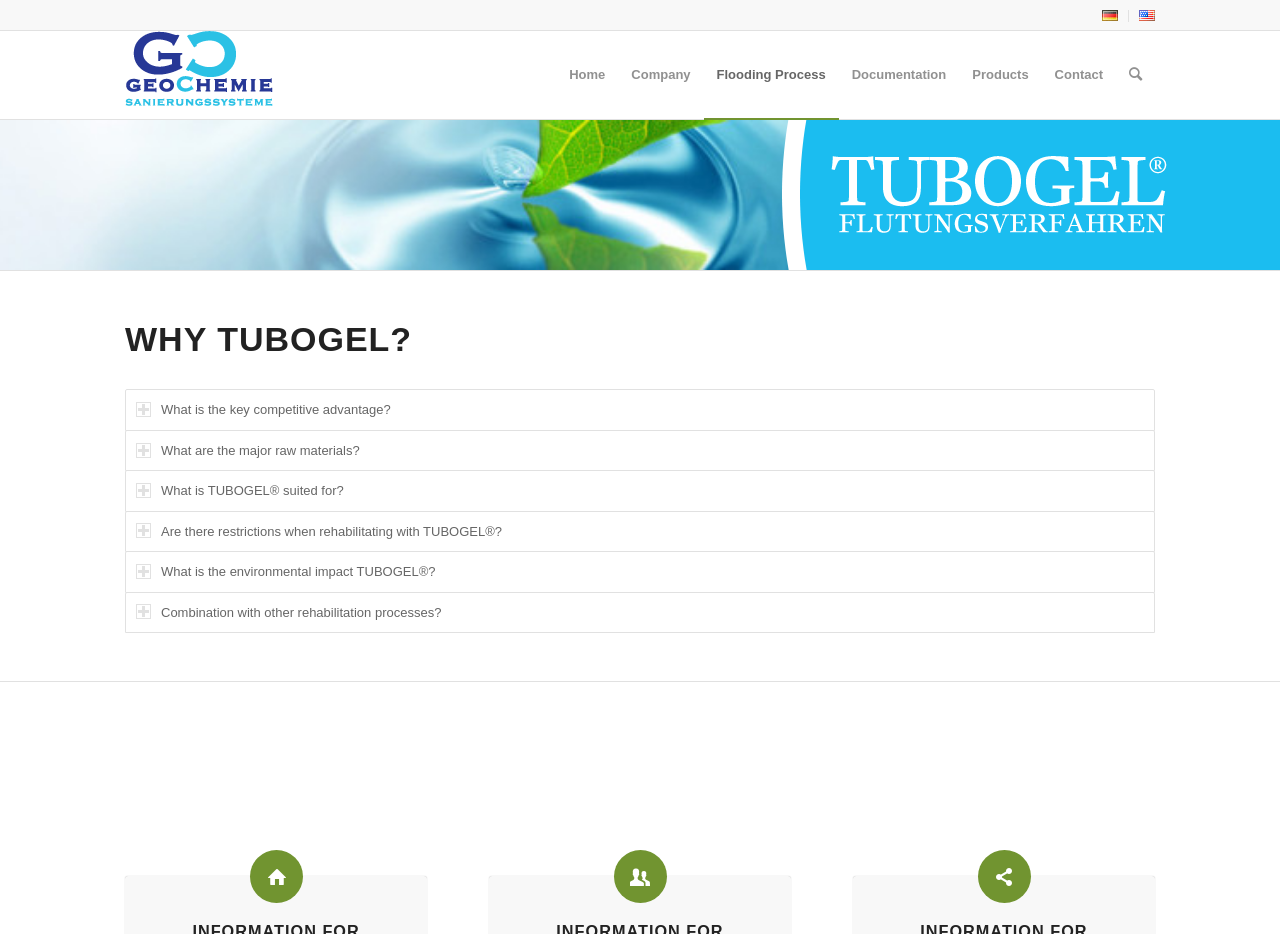What is the company logo?
Based on the image, answer the question in a detailed manner.

The company logo is Geochemie because the image with the text 'Flutungsverfahren TUBOGEL, GEOCHEMIE Sanierungssysteme GmbH' is located at the top left corner of the webpage, which is a typical position for a company logo.